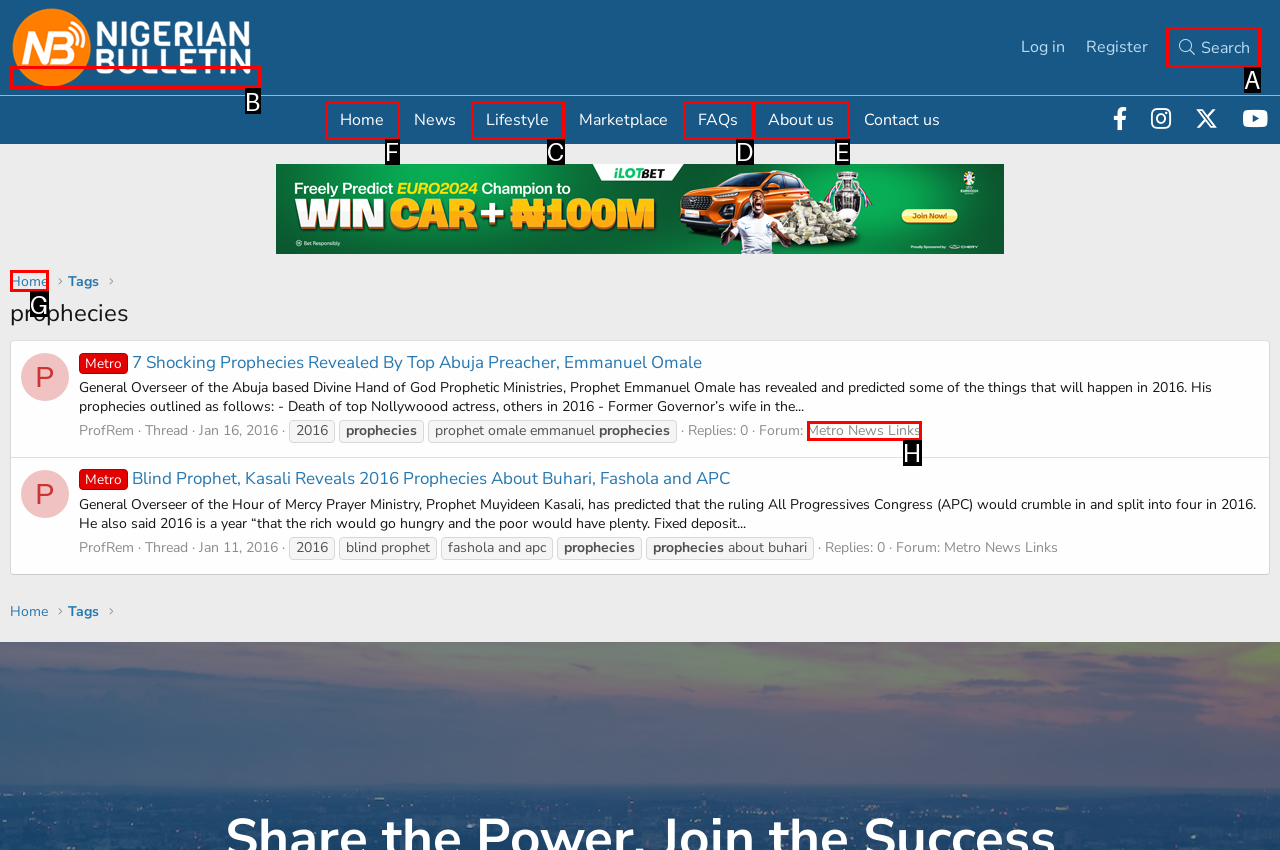Among the marked elements in the screenshot, which letter corresponds to the UI element needed for the task: Go to the 'Home' page?

F